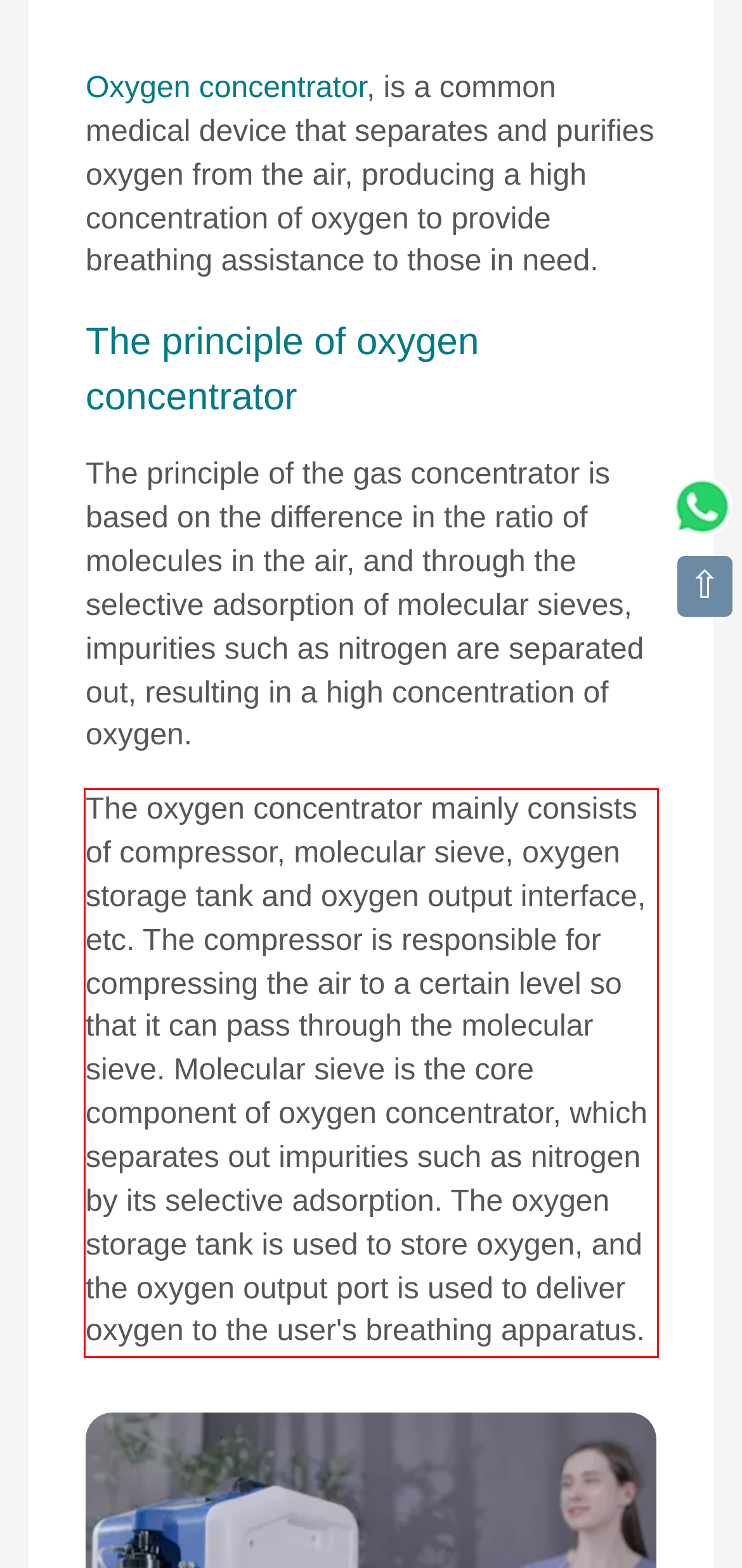Identify the red bounding box in the webpage screenshot and perform OCR to generate the text content enclosed.

The oxygen concentrator mainly consists of compressor, molecular sieve, oxygen storage tank and oxygen output interface, etc. The compressor is responsible for compressing the air to a certain level so that it can pass through the molecular sieve. Molecular sieve is the core component of oxygen concentrator, which separates out impurities such as nitrogen by its selective adsorption. The oxygen storage tank is used to store oxygen, and the oxygen output port is used to deliver oxygen to the user's breathing apparatus.